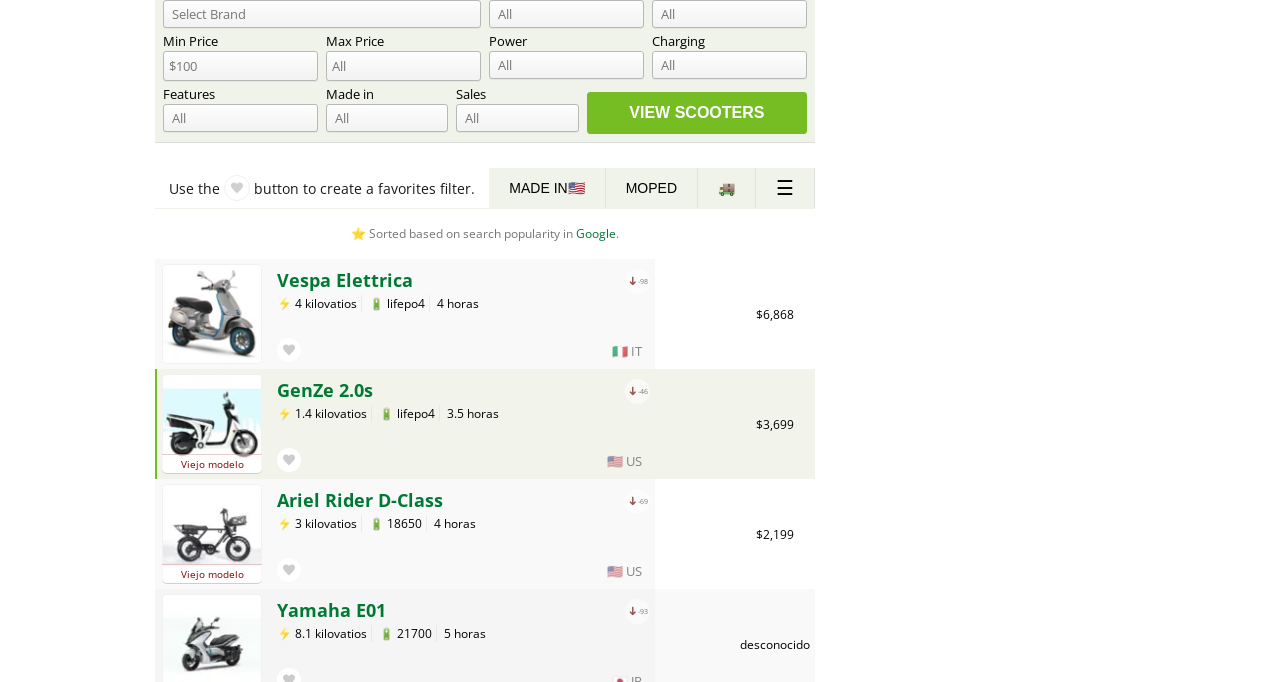What is the purpose of the 'Add to favorites' button?
Based on the visual, give a brief answer using one word or a short phrase.

To add to favorites